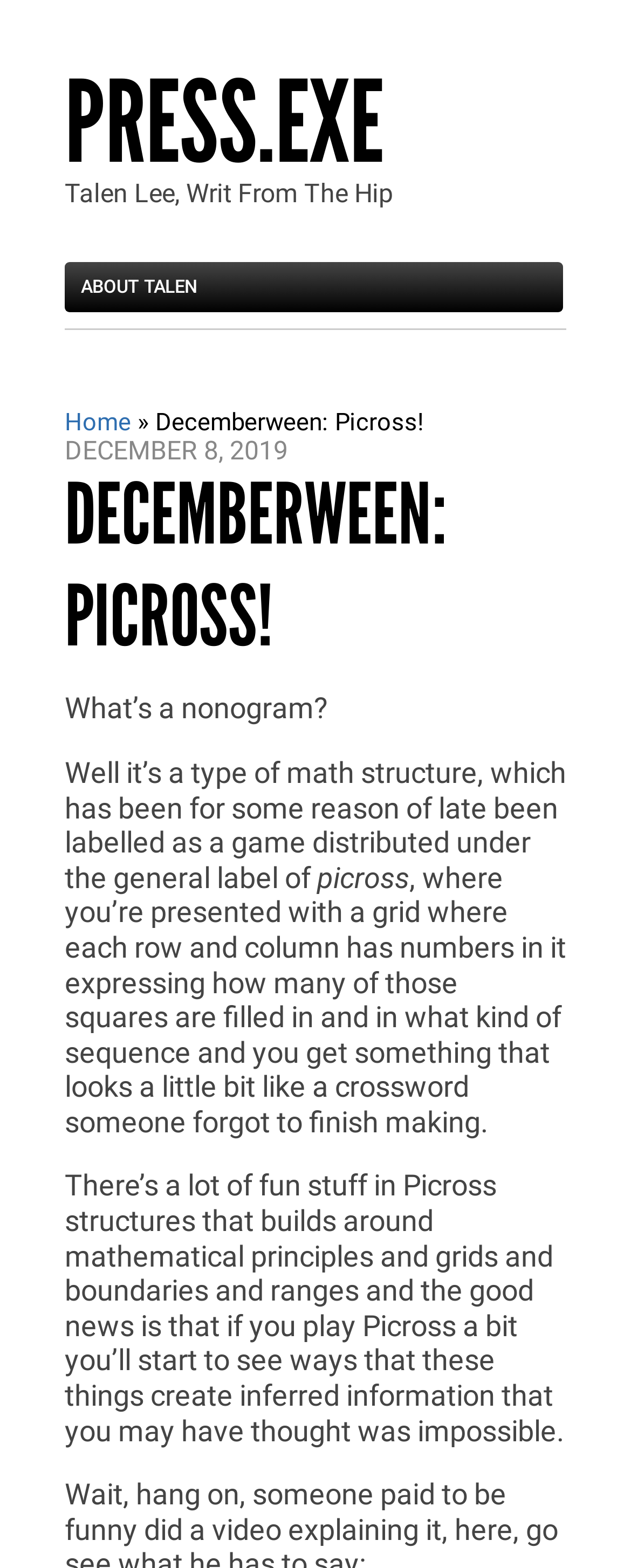Based on the image, give a detailed response to the question: What is the name of the website?

The name of the website can be found in the link element 'PRESS.EXE' located at the top of the webpage.